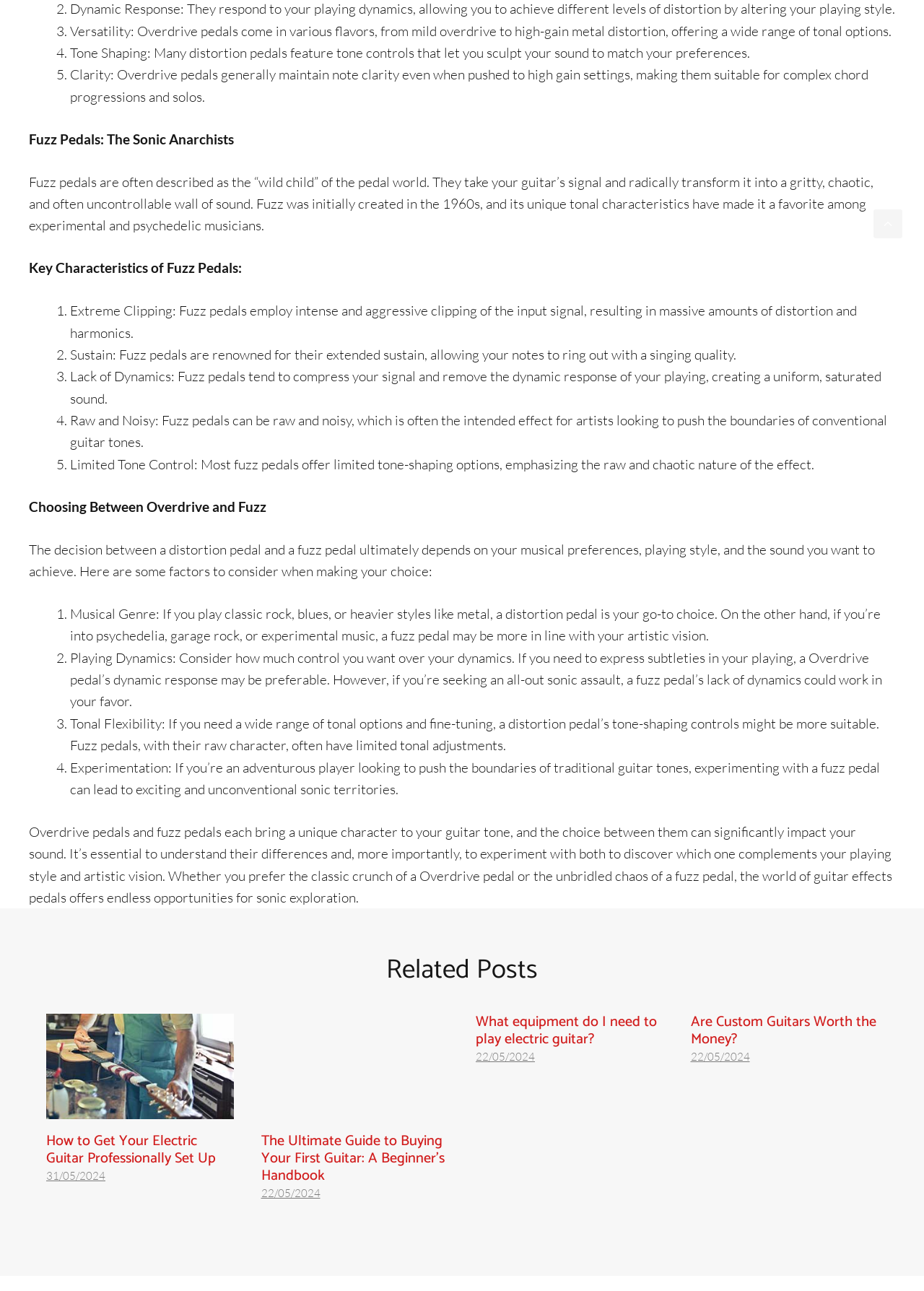How many factors are considered when choosing between overdrive and fuzz pedals?
Give a one-word or short-phrase answer derived from the screenshot.

4